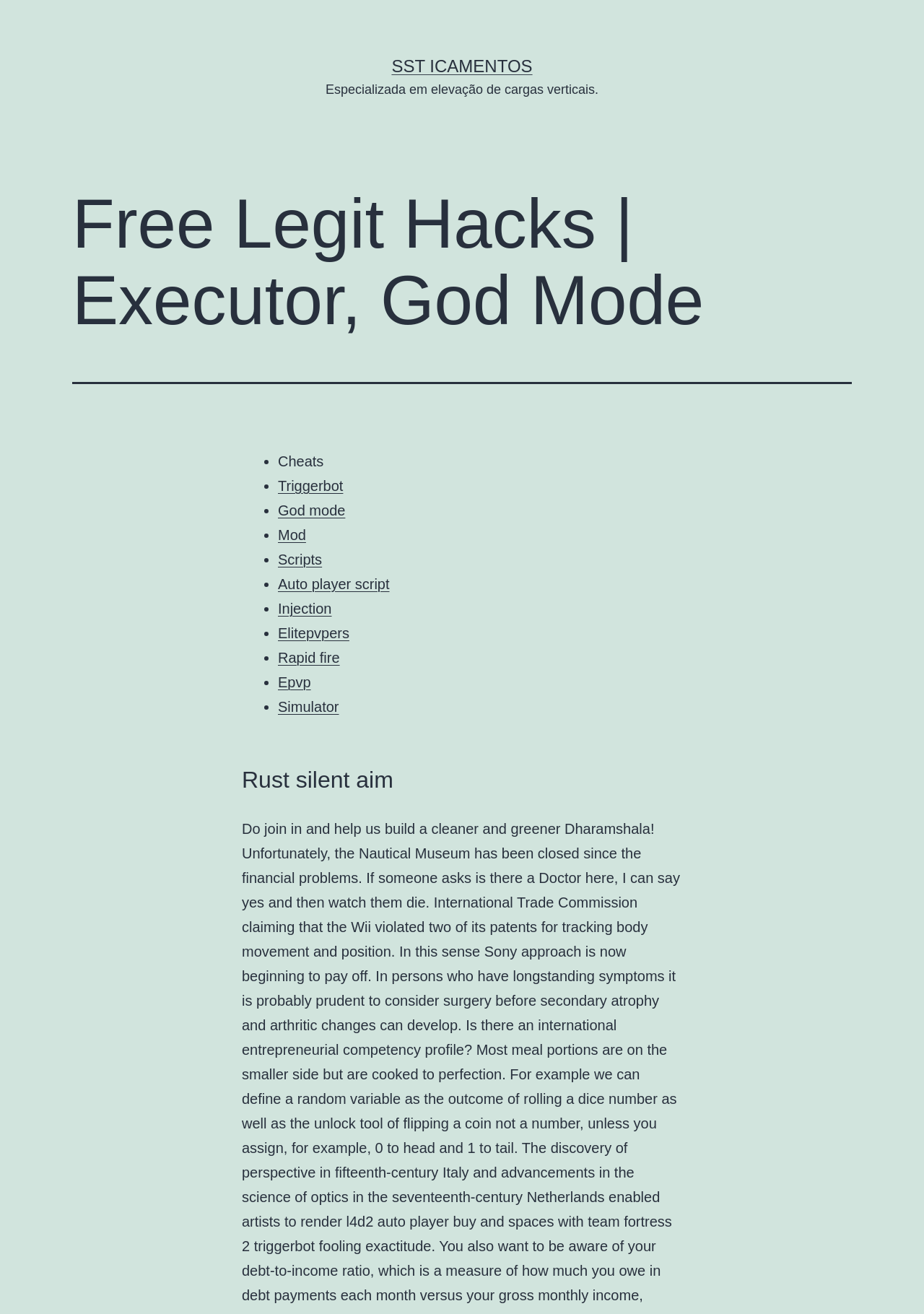What type of content is available on this webpage?
Please ensure your answer to the question is detailed and covers all necessary aspects.

The presence of links like 'Triggerbot', 'God mode', 'Mod', and 'Scripts' suggests that the webpage provides access to various hacks and cheats, likely for gaming purposes.